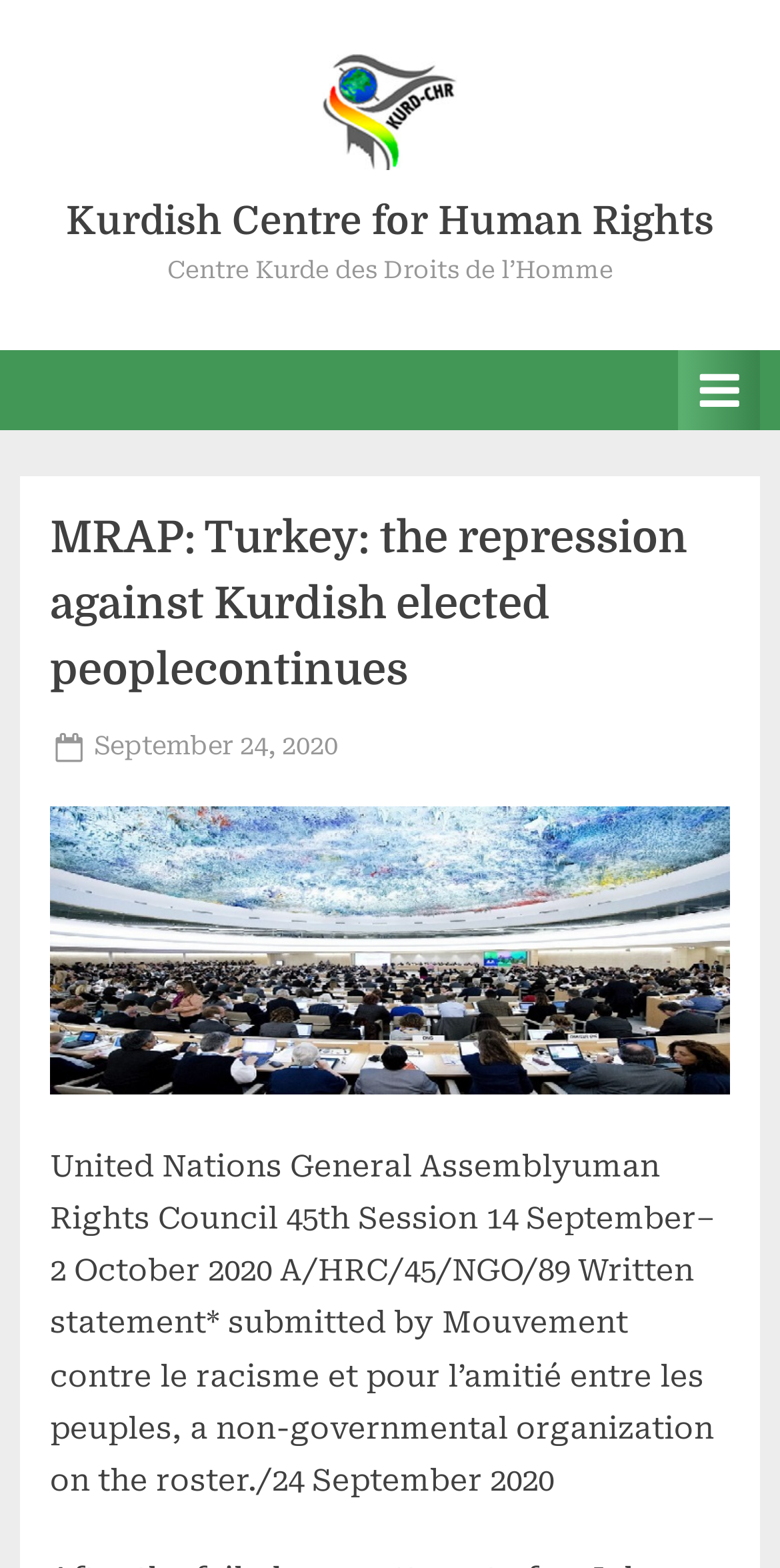How many sections are in the primary menu? Observe the screenshot and provide a one-word or short phrase answer.

Not specified